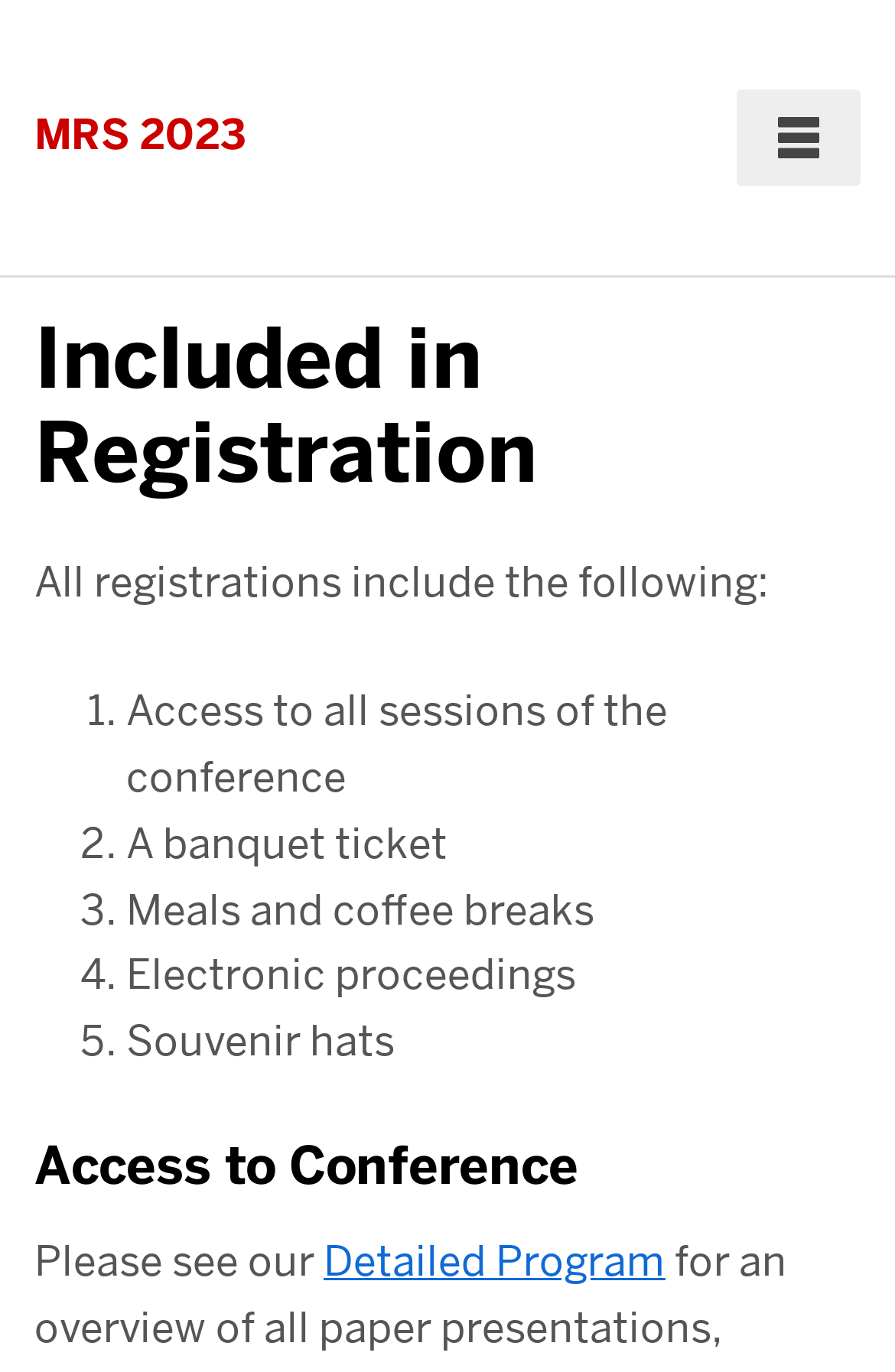Provide the bounding box coordinates of the UI element this sentence describes: "MRS 2023".

[0.038, 0.081, 0.823, 0.12]